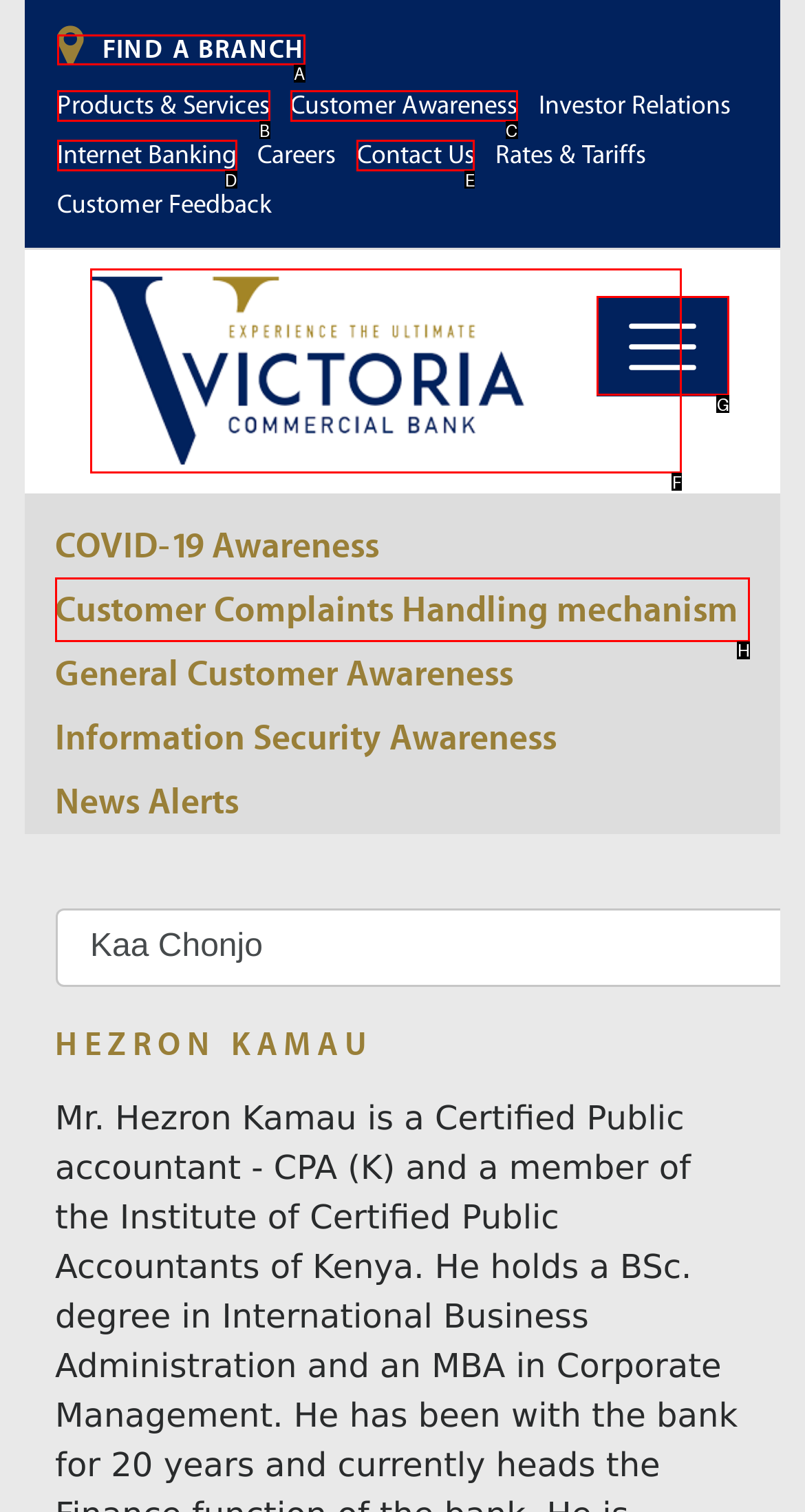Determine the letter of the UI element that will complete the task: Click FIND A BRANCH
Reply with the corresponding letter.

A